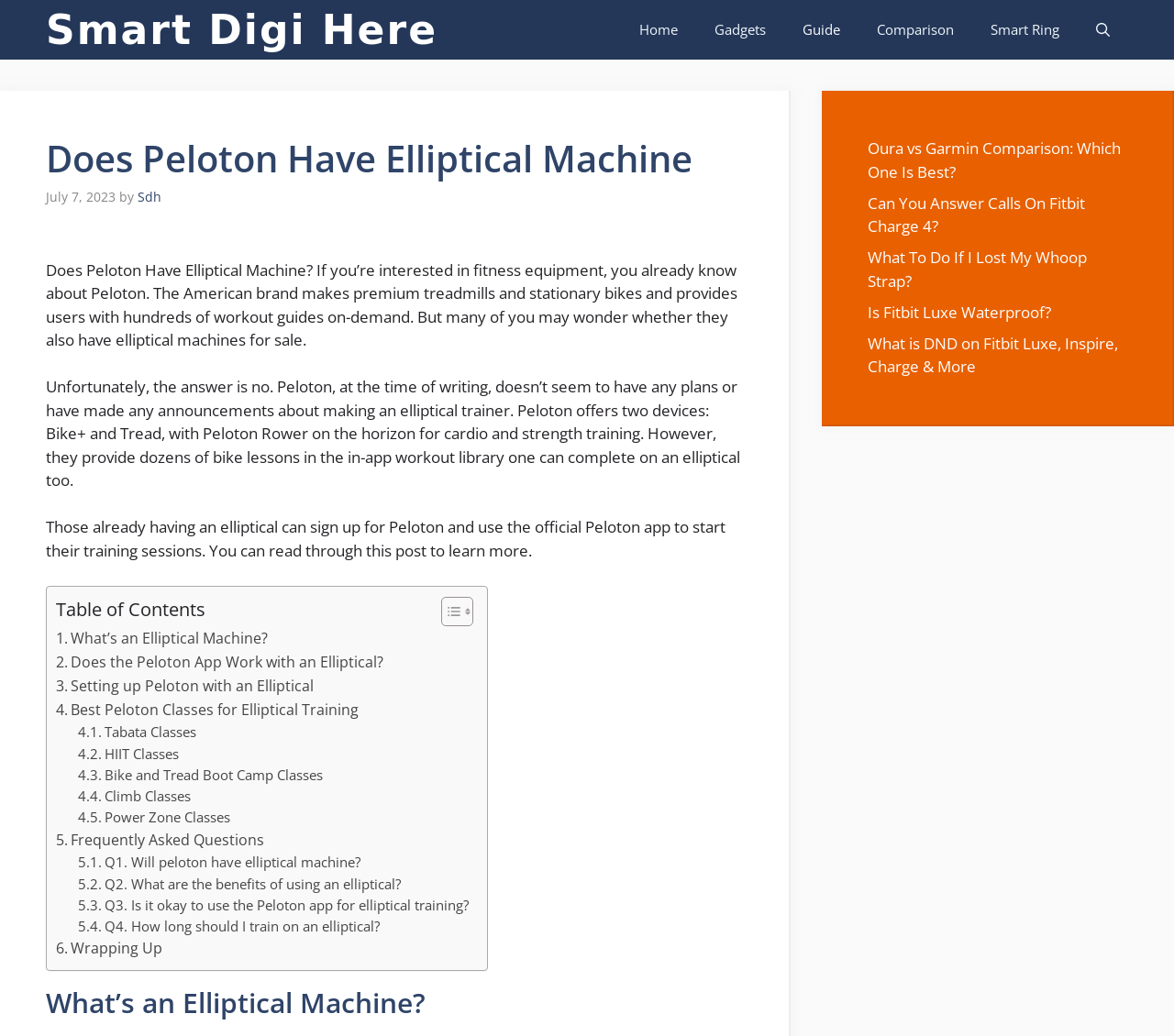Could you provide the bounding box coordinates for the portion of the screen to click to complete this instruction: "Read the article 'Does Peloton Have Elliptical Machine?'"?

[0.039, 0.132, 0.633, 0.174]